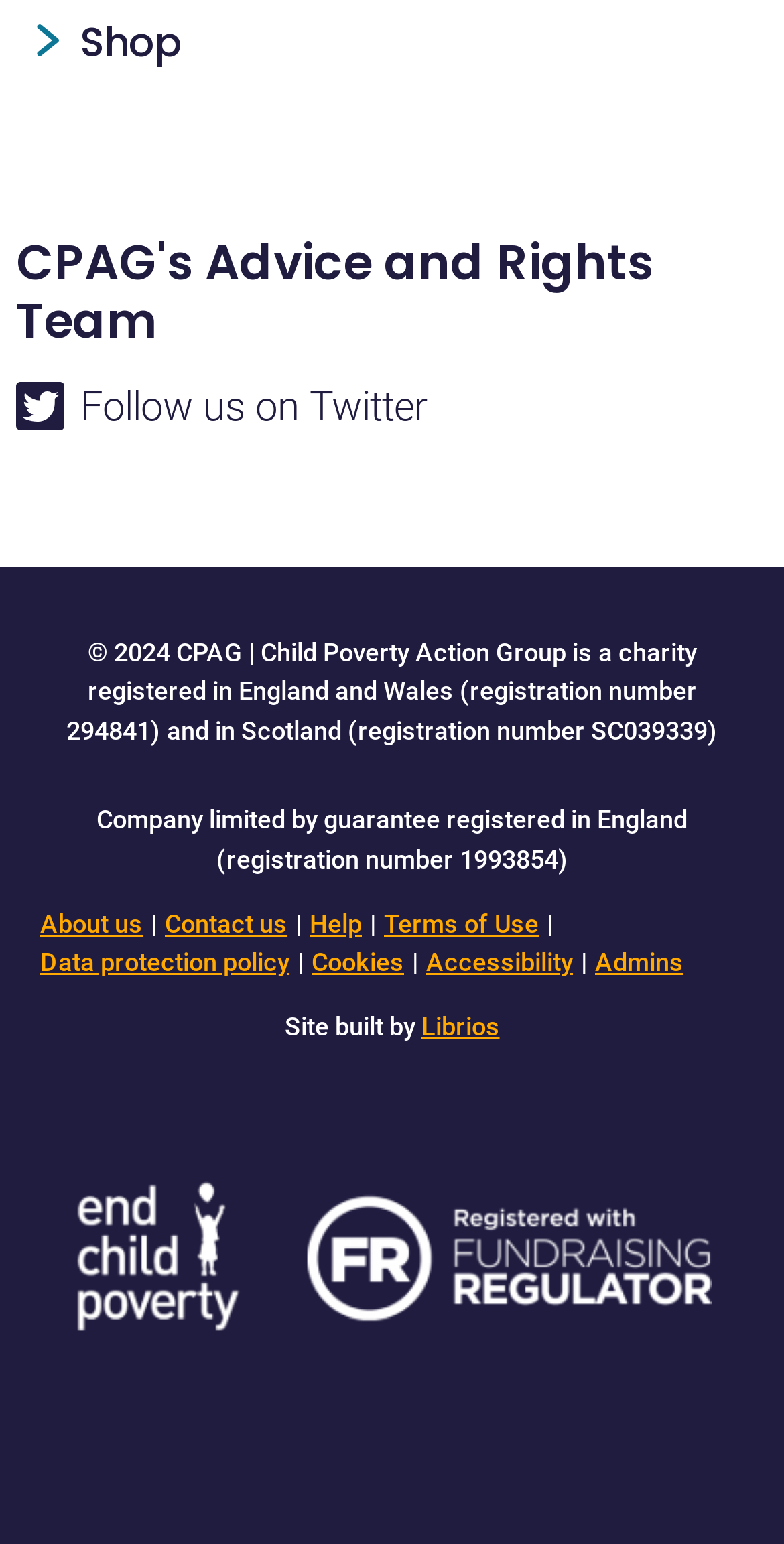Determine the bounding box coordinates of the region to click in order to accomplish the following instruction: "Go to About us". Provide the coordinates as four float numbers between 0 and 1, specifically [left, top, right, bottom].

[0.051, 0.588, 0.182, 0.607]